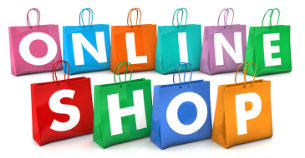Provide your answer to the question using just one word or phrase: What is the context of the image in terms of e-commerce?

Growing trend of e-commerce